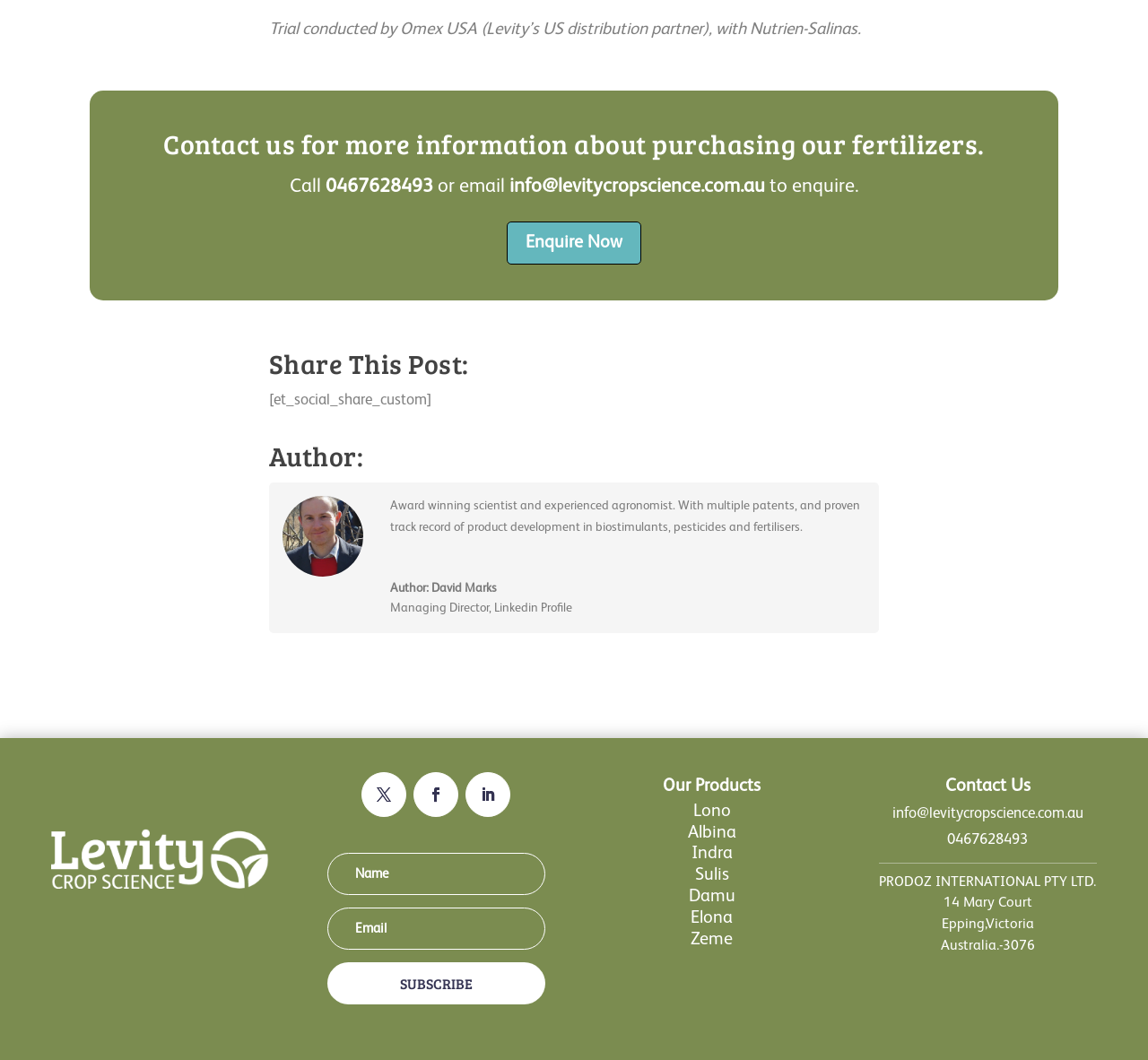What are the names of the products mentioned?
Based on the image, answer the question with as much detail as possible.

The webpage lists several product names, including 'Lono', 'Albina', 'Indra', 'Sulis', 'Damu', 'Elona', and 'Zeme', which are likely the names of the company's products.